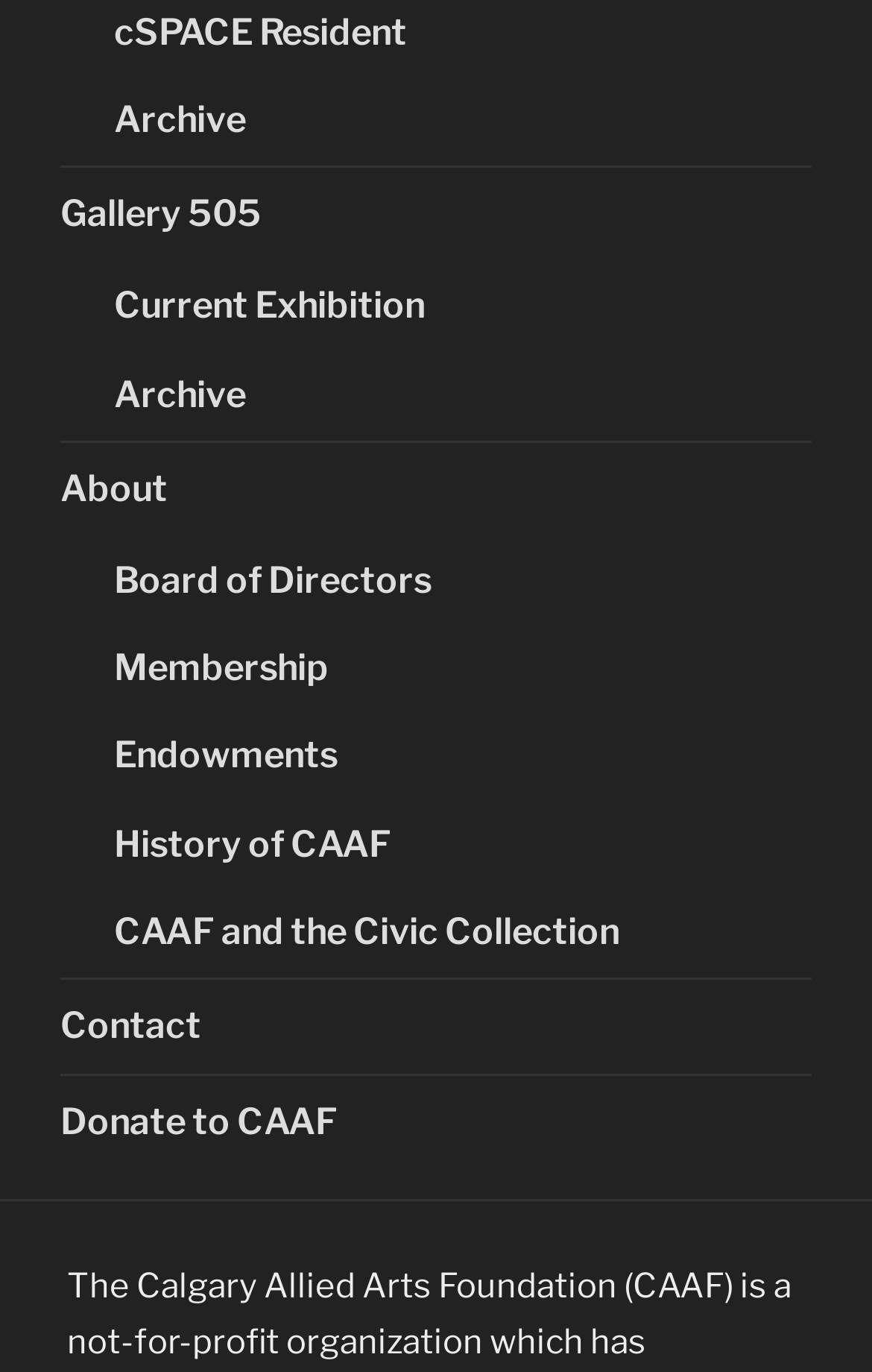What is the last link in the top navigation bar?
Identify the answer in the screenshot and reply with a single word or phrase.

Donate to CAAF